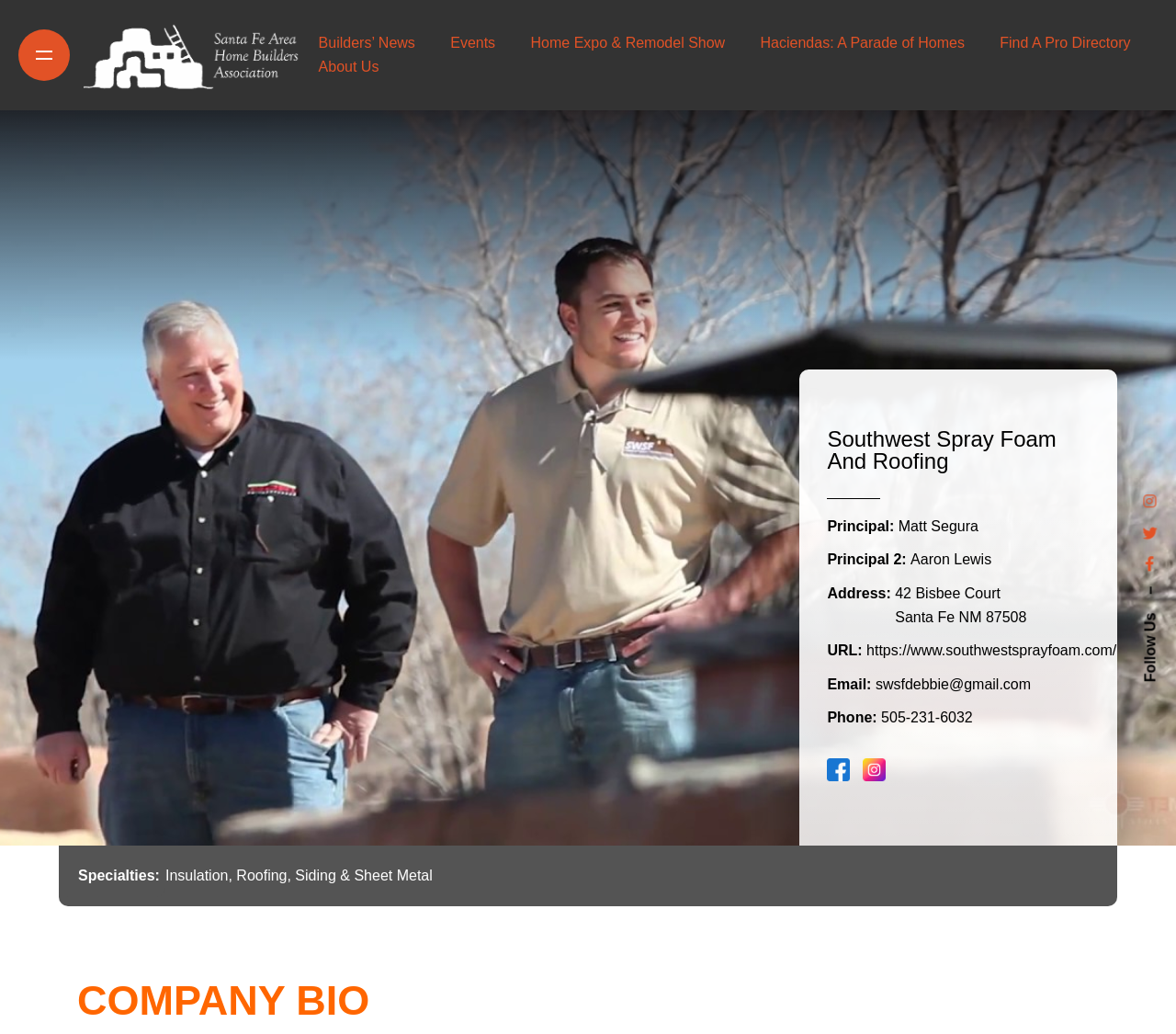Determine the bounding box of the UI component based on this description: "Builders’ News". The bounding box coordinates should be four float values between 0 and 1, i.e., [left, top, right, bottom].

[0.256, 0.03, 0.368, 0.053]